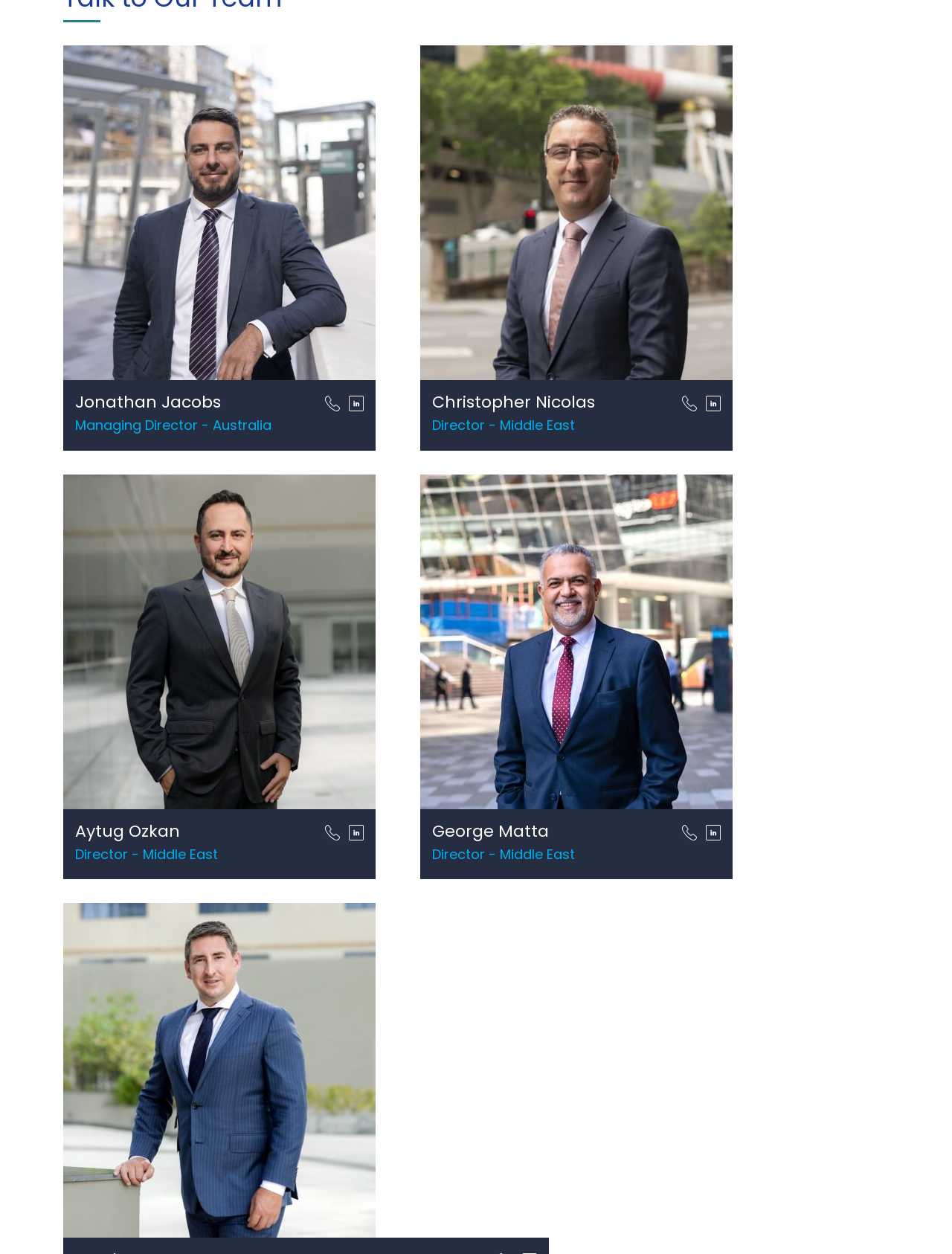How many images are on the left side of the webpage?
Please respond to the question with a detailed and well-explained answer.

To find the number of images on the left side of the webpage, we need to look at the image elements located at the left side of the webpage. We can see that there are three image elements located at [0.066, 0.036, 0.395, 0.303], [0.066, 0.378, 0.395, 0.645], and [0.066, 0.72, 0.395, 0.987] respectively. Therefore, there are 3 images on the left side of the webpage.